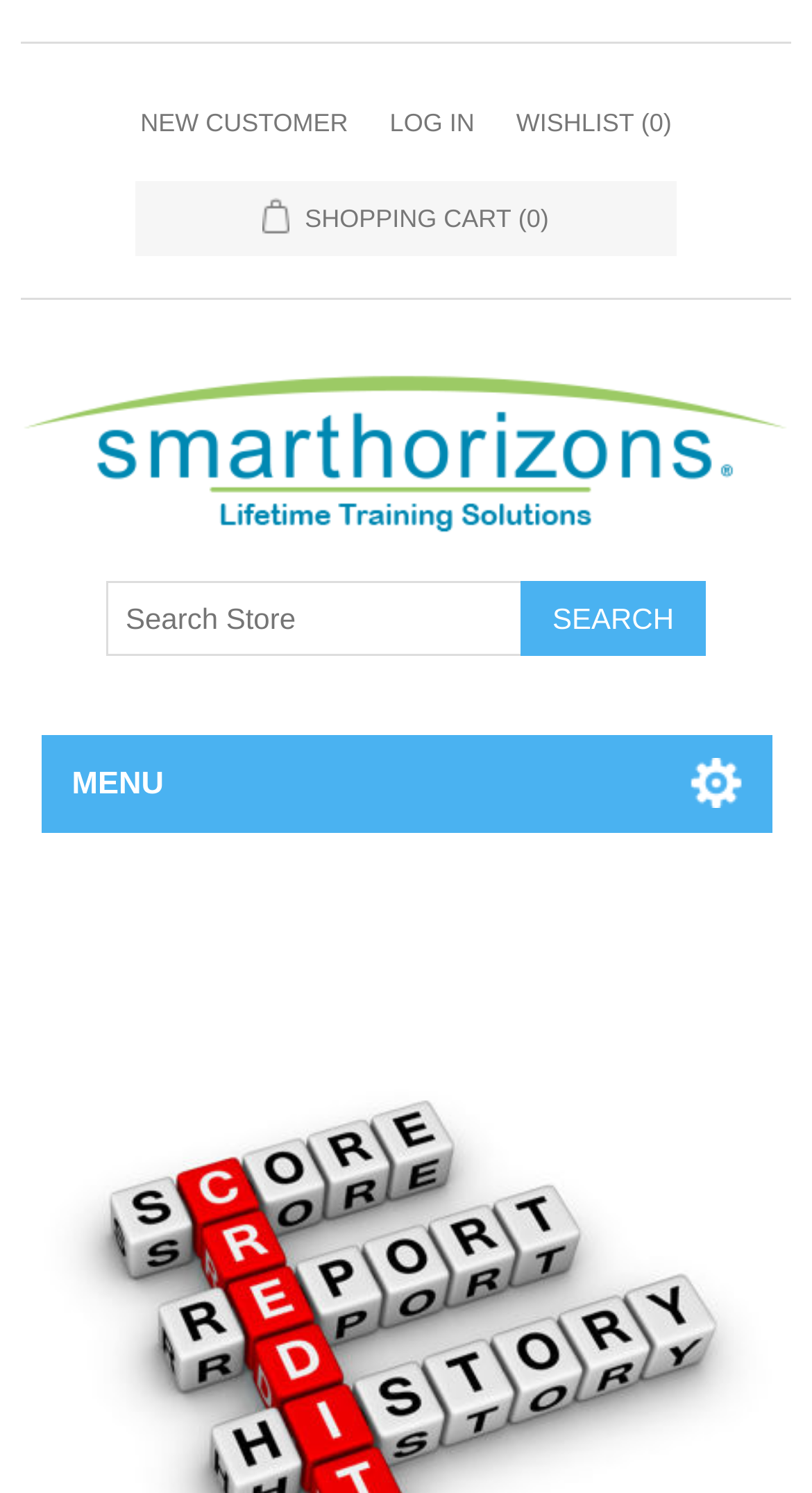Answer this question using a single word or a brief phrase:
How many items are in the wishlist?

0